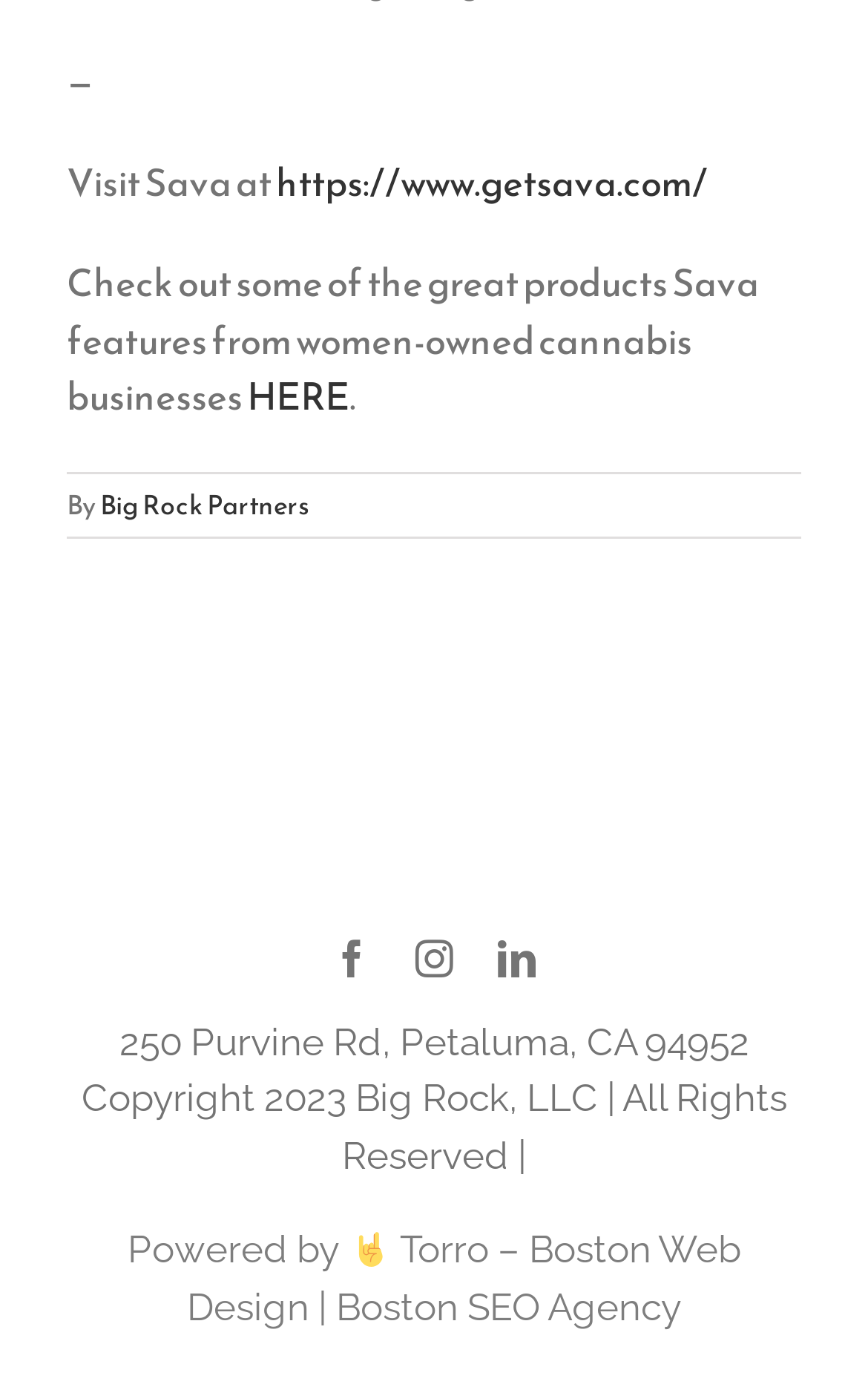Please give a concise answer to this question using a single word or phrase: 
Who designed the website?

Boston Web Design